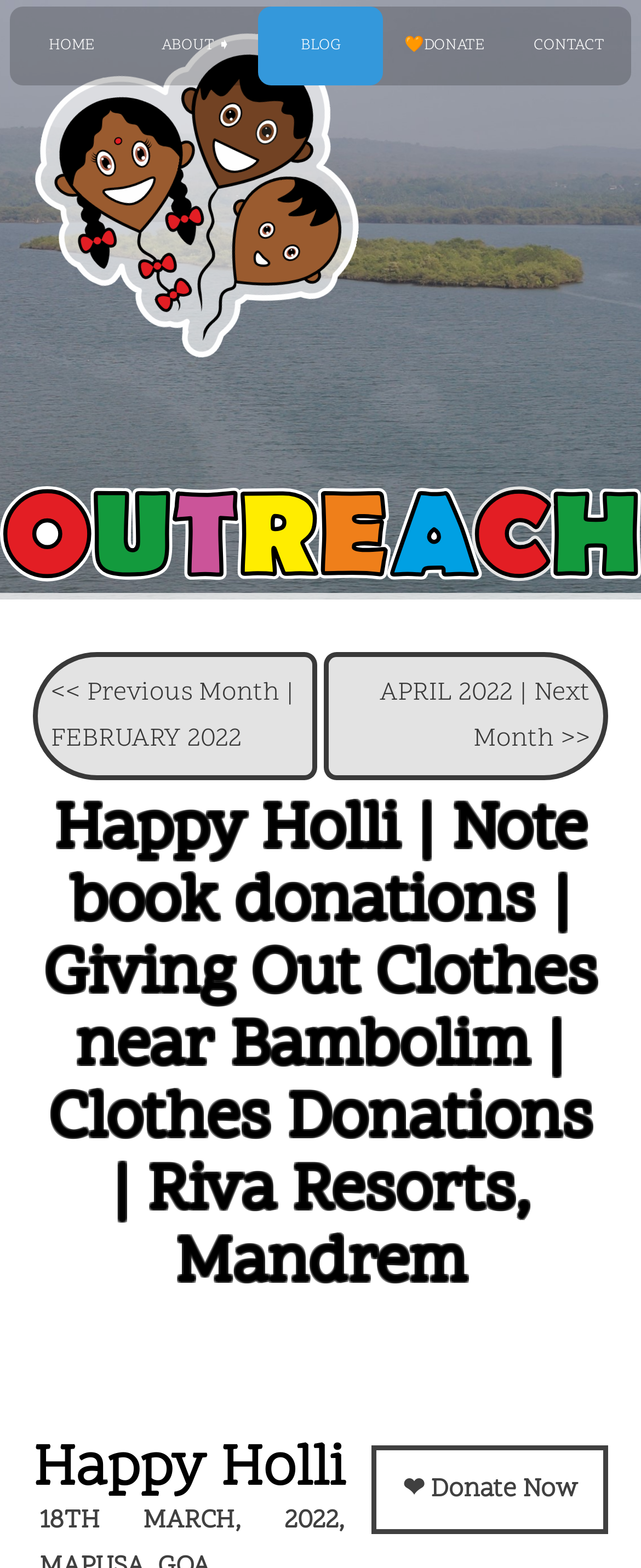Identify the bounding box for the UI element specified in this description: "APRIL 2022". The coordinates must be four float numbers between 0 and 1, formatted as [left, top, right, bottom].

[0.504, 0.416, 0.949, 0.498]